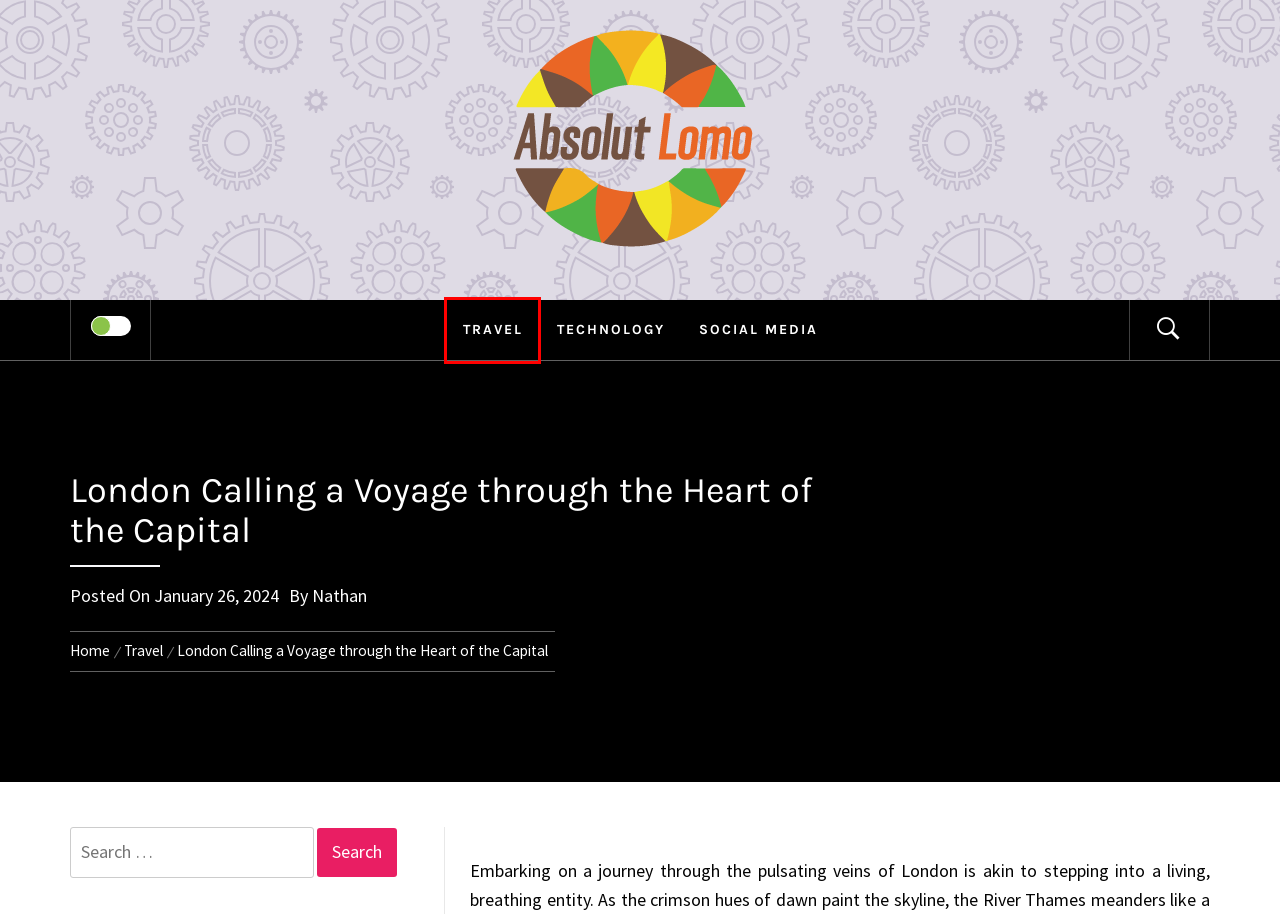Review the screenshot of a webpage which includes a red bounding box around an element. Select the description that best fits the new webpage once the element in the bounding box is clicked. Here are the candidates:
A. Social Media Archives - Absolut Lomo
B. January 26, 2024 - Absolut Lomo
C. Nathan, Author at Absolut Lomo
D. May 2020 - Absolut Lomo
E. Absolut Lomo - keep all the data at the tip of your hand
F. Technology Archives - Absolut Lomo
G. Travel Archives - Absolut Lomo
H. Business Archives - Absolut Lomo

G